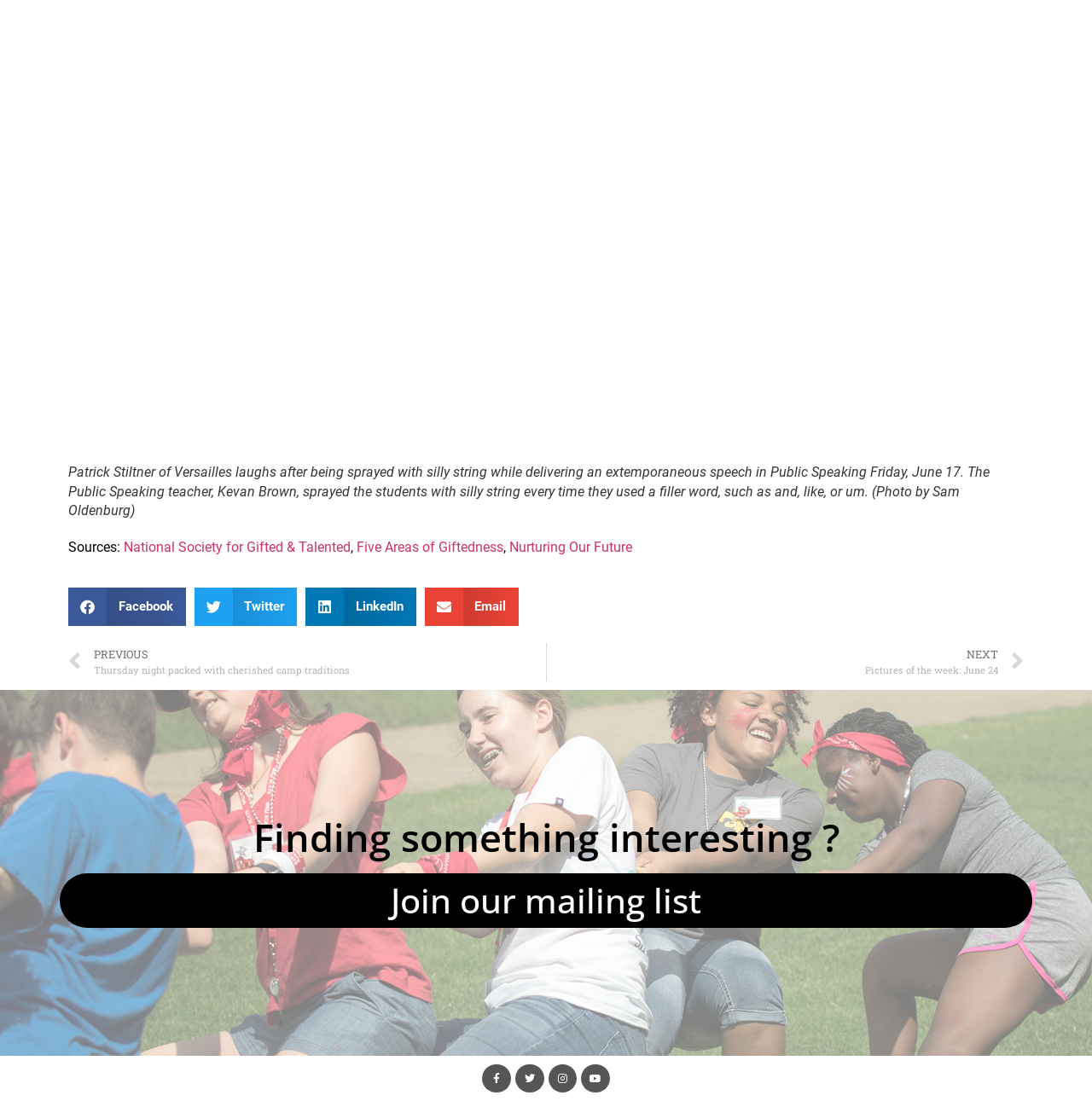Identify the bounding box coordinates for the region to click in order to carry out this instruction: "View the 'RESOURCES' section". Provide the coordinates using four float numbers between 0 and 1, formatted as [left, top, right, bottom].

None